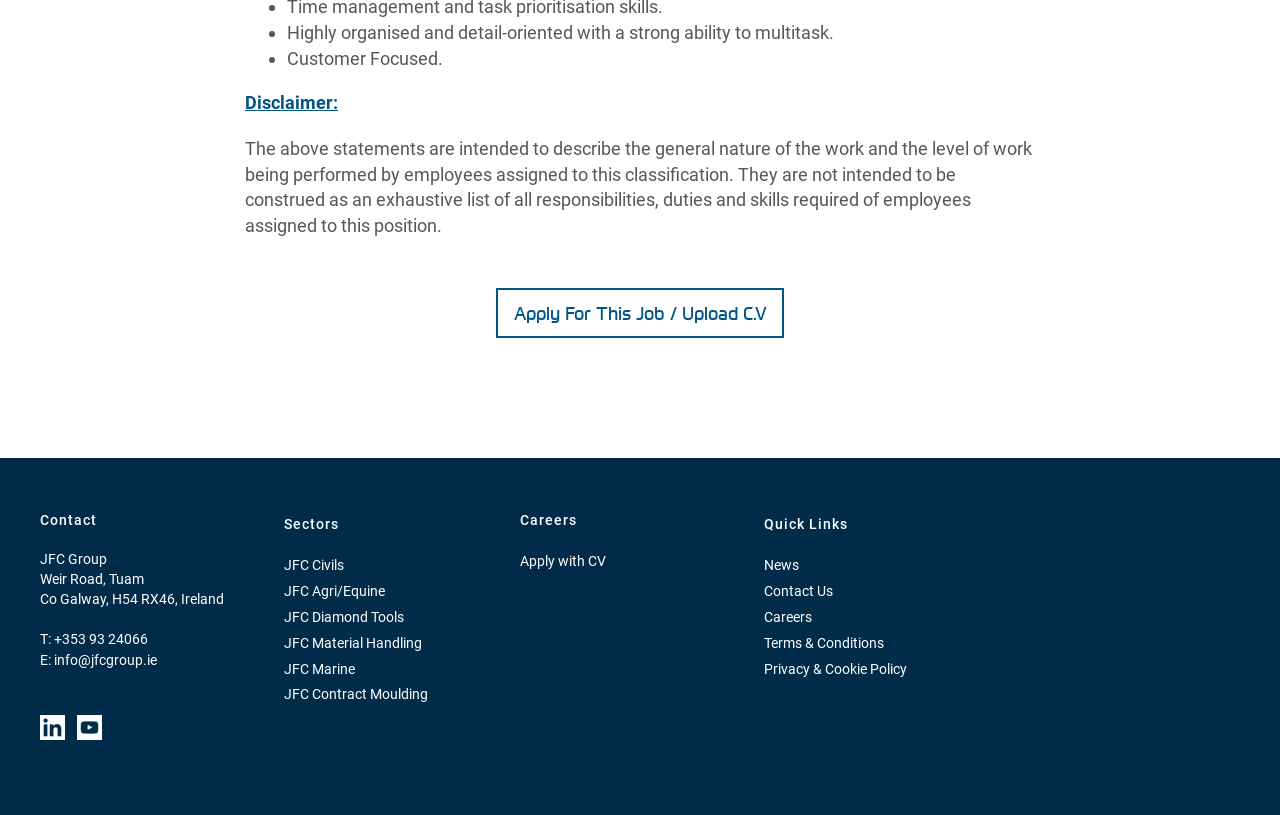Please find the bounding box coordinates of the element that must be clicked to perform the given instruction: "Follow us on Linkedin". The coordinates should be four float numbers from 0 to 1, i.e., [left, top, right, bottom].

[0.031, 0.877, 0.051, 0.908]